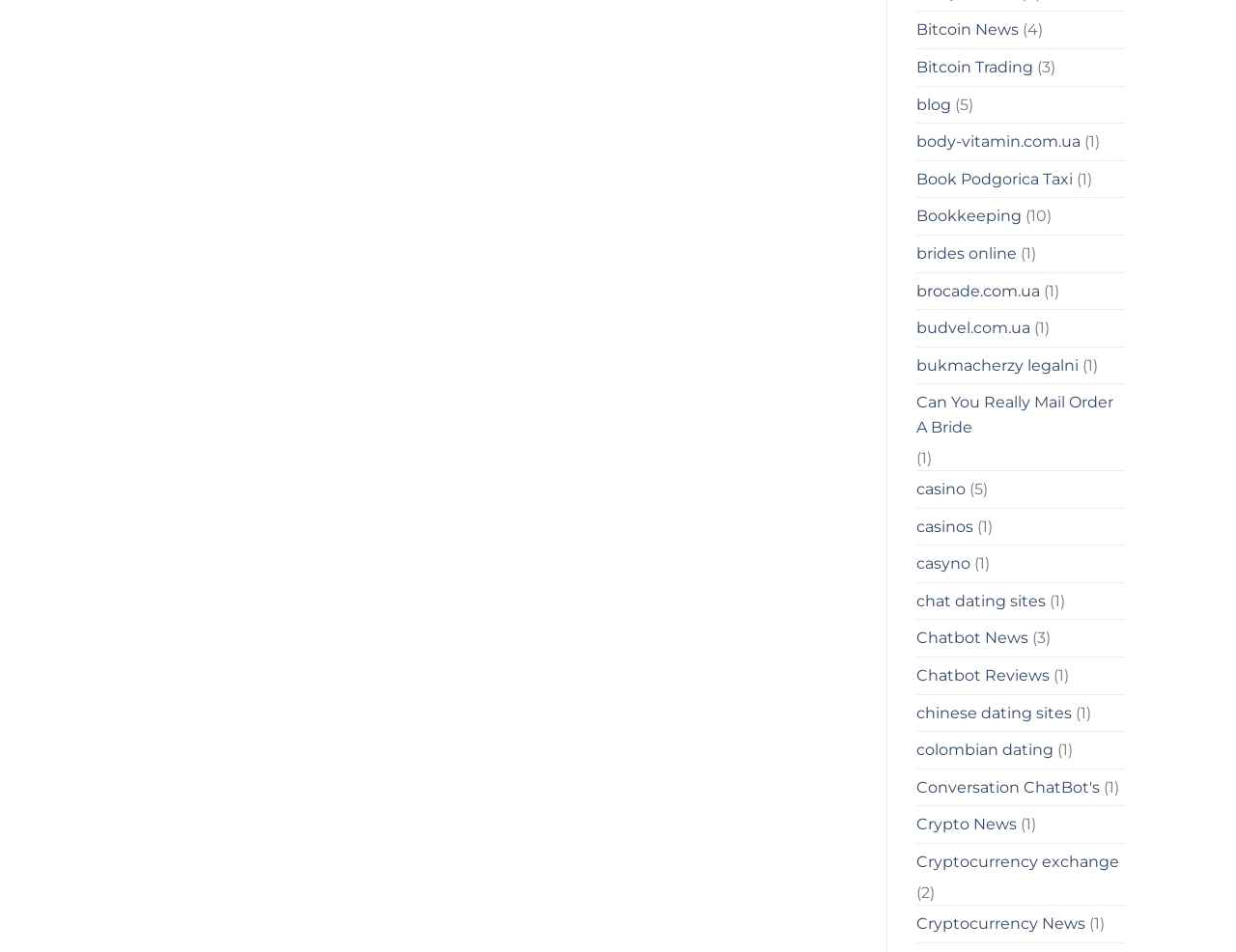Please identify the bounding box coordinates of the clickable area that will fulfill the following instruction: "Explore Crypto News". The coordinates should be in the format of four float numbers between 0 and 1, i.e., [left, top, right, bottom].

[0.741, 0.847, 0.822, 0.885]